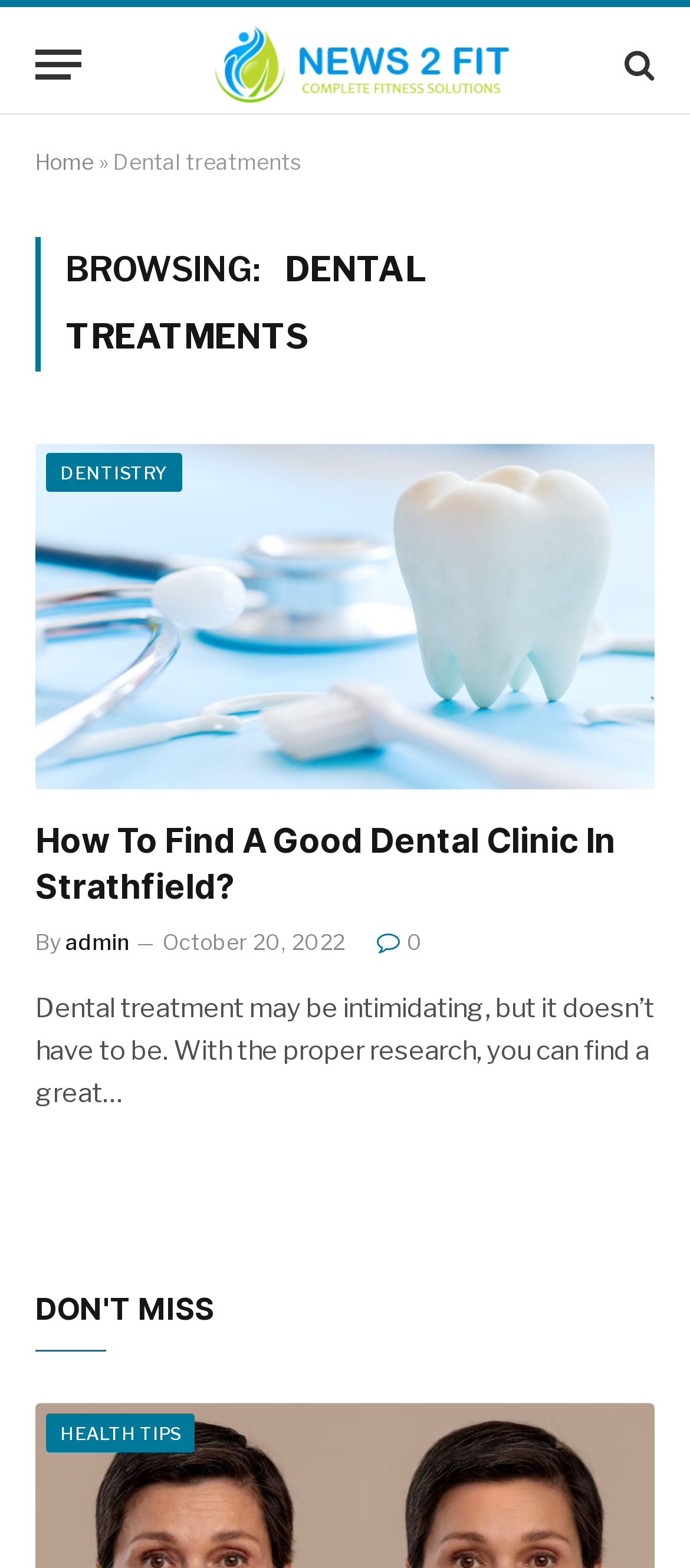Determine the coordinates of the bounding box that should be clicked to complete the instruction: "Click the menu button". The coordinates should be represented by four float numbers between 0 and 1: [left, top, right, bottom].

[0.051, 0.016, 0.118, 0.067]